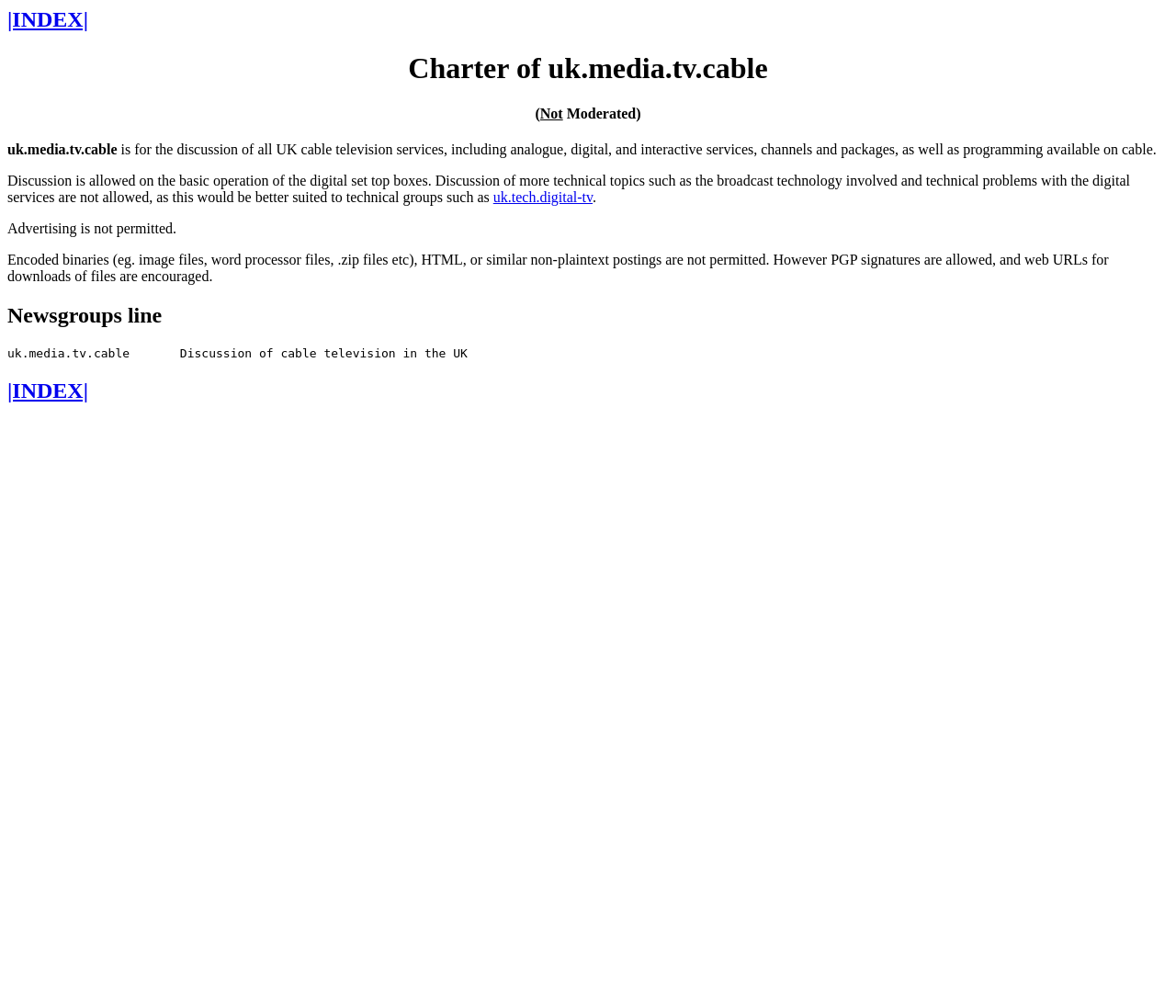What is not allowed in this discussion?
Provide a comprehensive and detailed answer to the question.

According to the static text elements, advertising is not permitted, and discussion of more technical topics such as the broadcast technology involved and technical problems with the digital services are not allowed, as this would be better suited to technical groups.